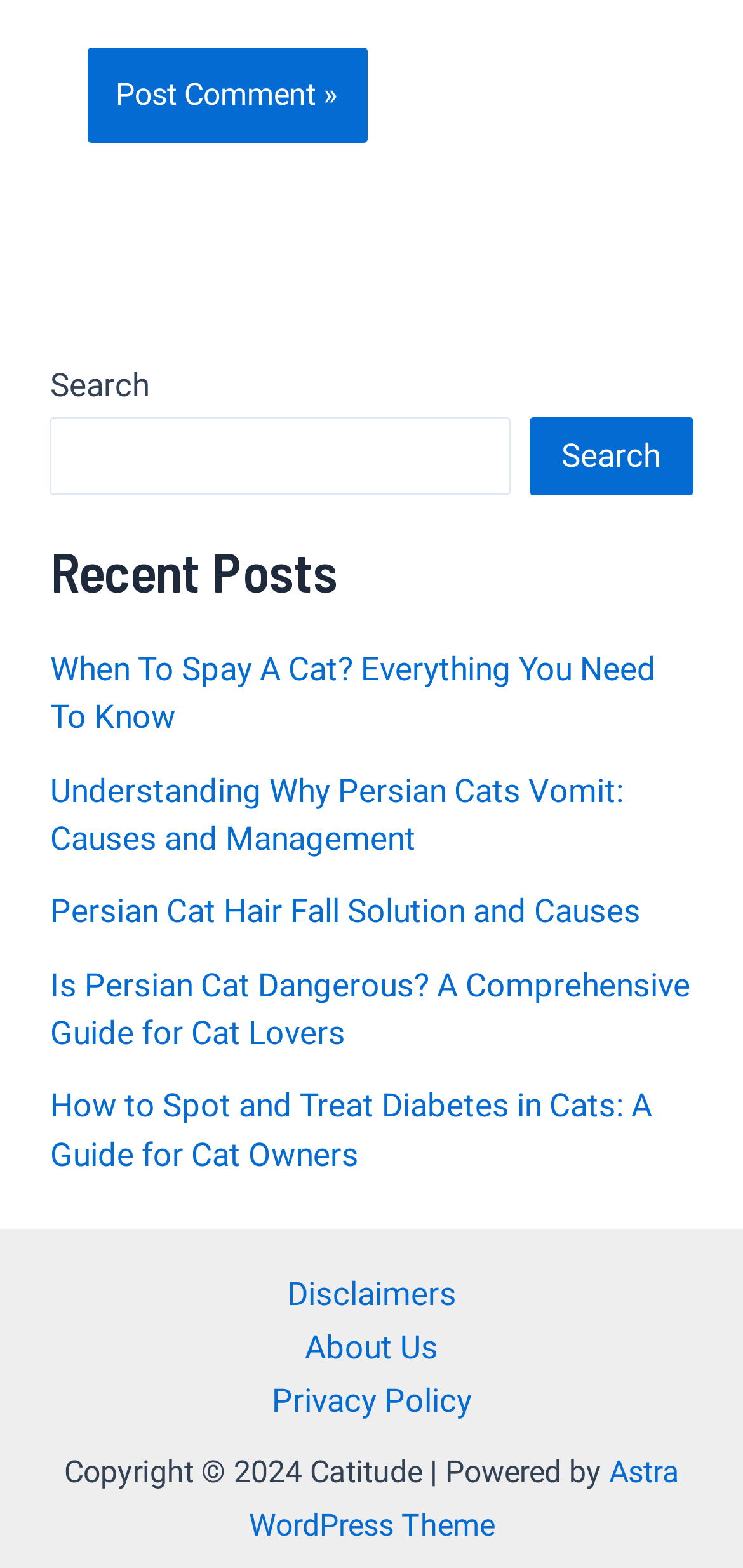Determine the bounding box coordinates of the element that should be clicked to execute the following command: "Check the 'Disclaimers' page".

[0.335, 0.808, 0.665, 0.842]